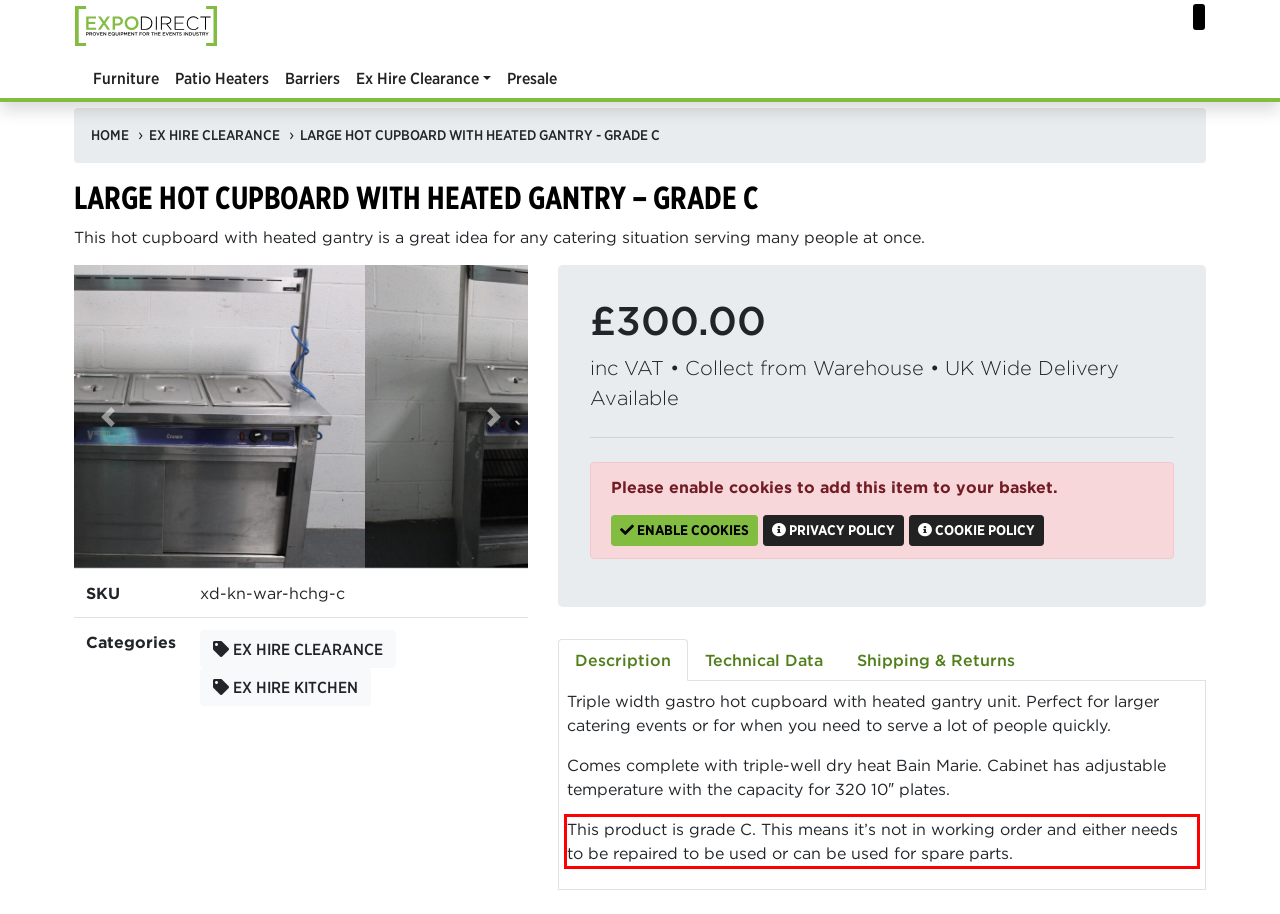Identify the red bounding box in the webpage screenshot and perform OCR to generate the text content enclosed.

This product is grade C. This means it’s not in working order and either needs to be repaired to be used or can be used for spare parts.